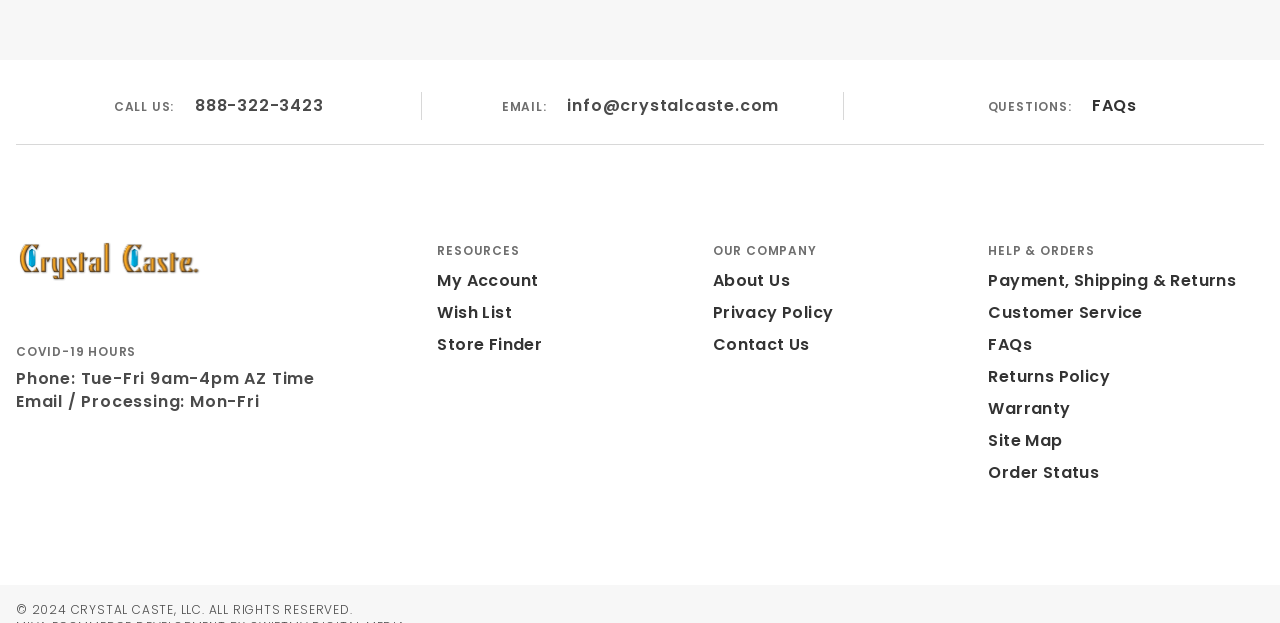Locate the bounding box coordinates of the element you need to click to accomplish the task described by this instruction: "Check the Order Status".

[0.772, 0.733, 0.859, 0.785]